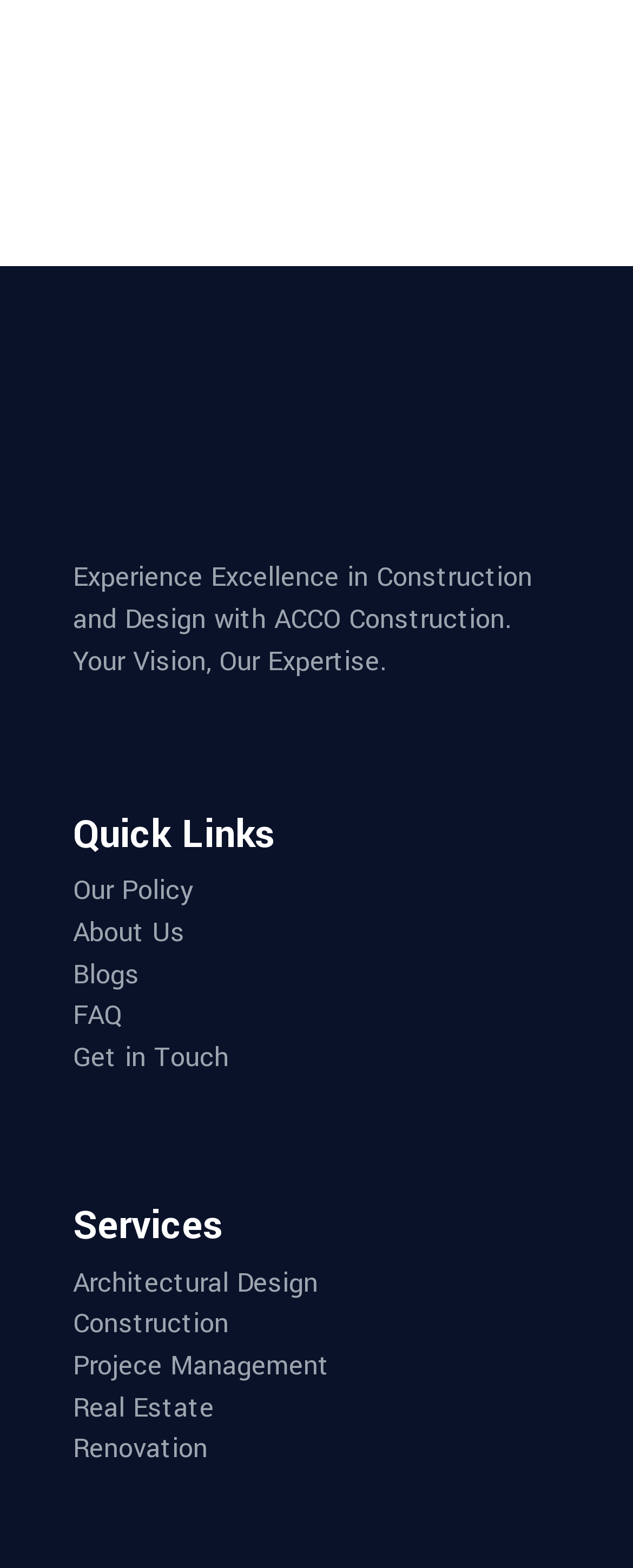Specify the bounding box coordinates for the region that must be clicked to perform the given instruction: "View our policy".

[0.115, 0.558, 0.344, 0.579]